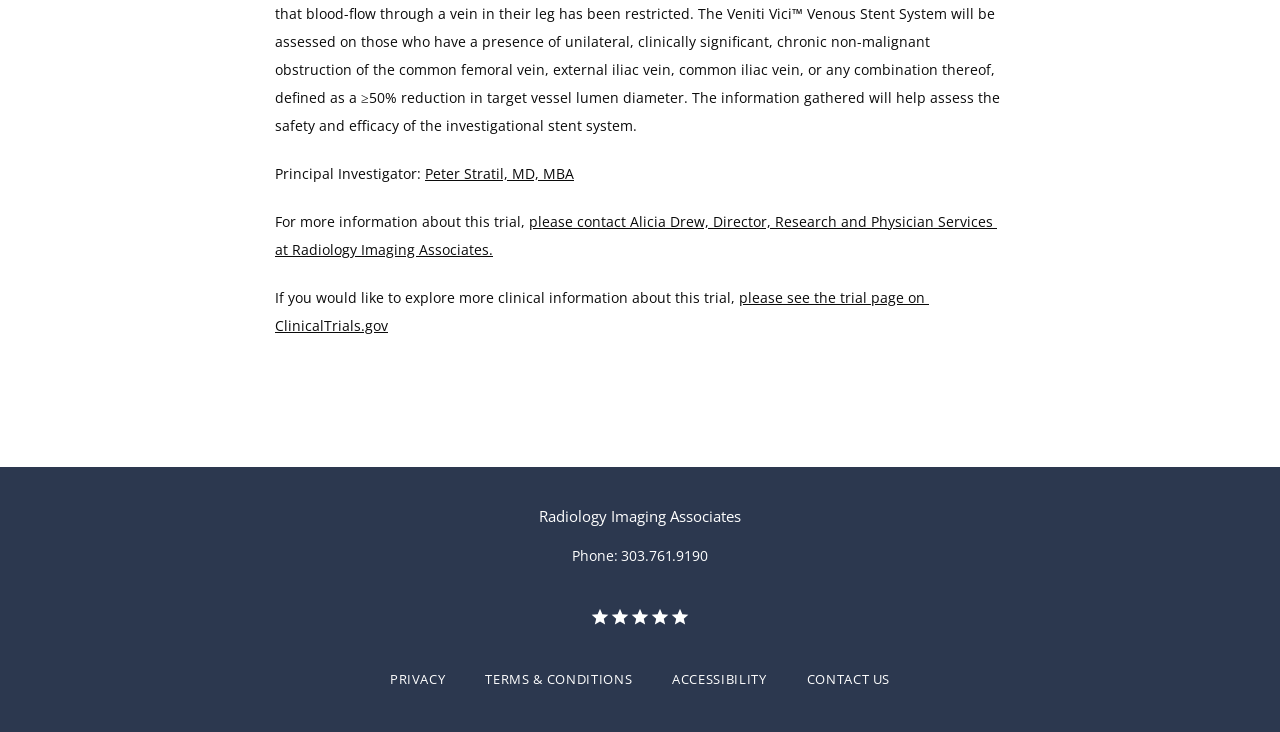Show the bounding box coordinates for the element that needs to be clicked to execute the following instruction: "Get more information about this trial". Provide the coordinates in the form of four float numbers between 0 and 1, i.e., [left, top, right, bottom].

[0.215, 0.29, 0.779, 0.354]